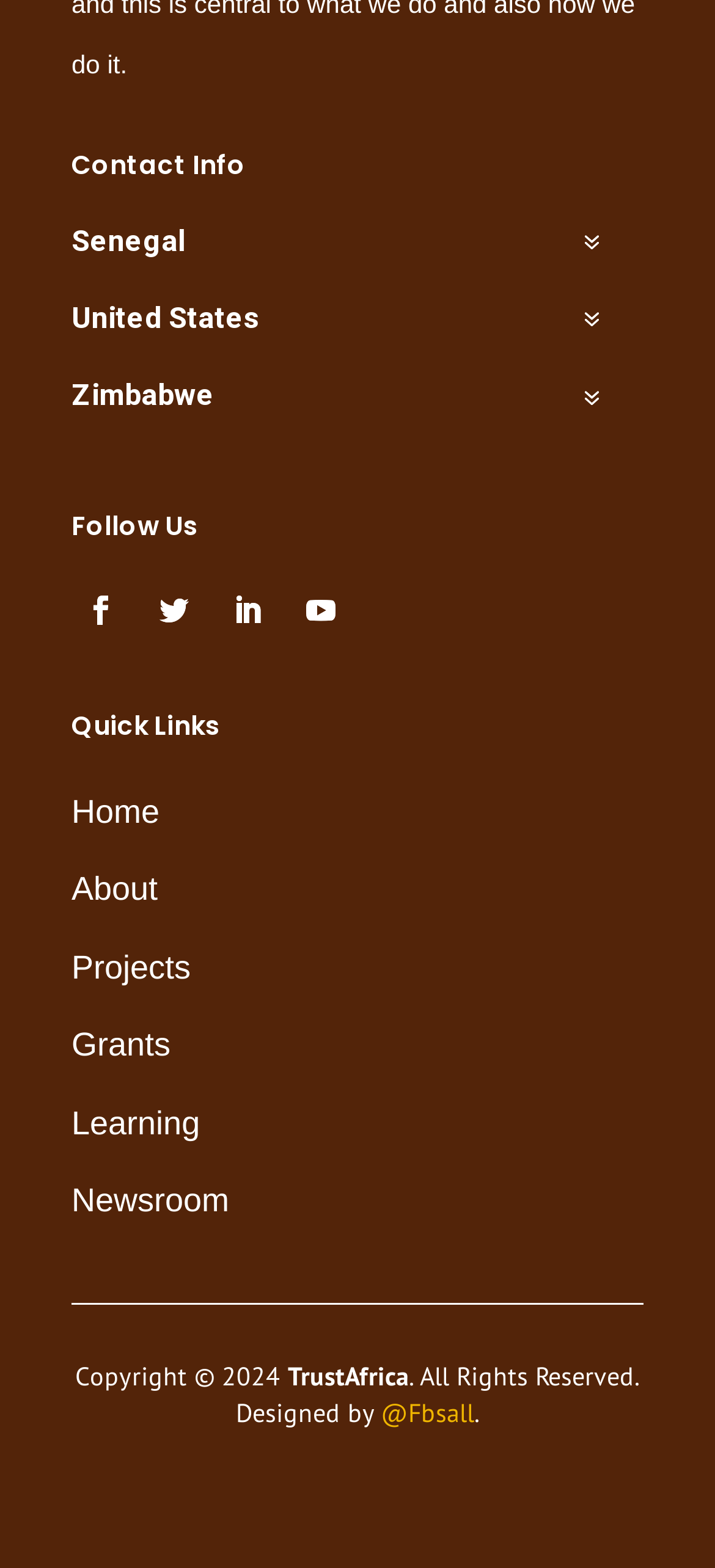Find the bounding box coordinates of the element to click in order to complete this instruction: "browse March 2024 archives". The bounding box coordinates must be four float numbers between 0 and 1, denoted as [left, top, right, bottom].

None